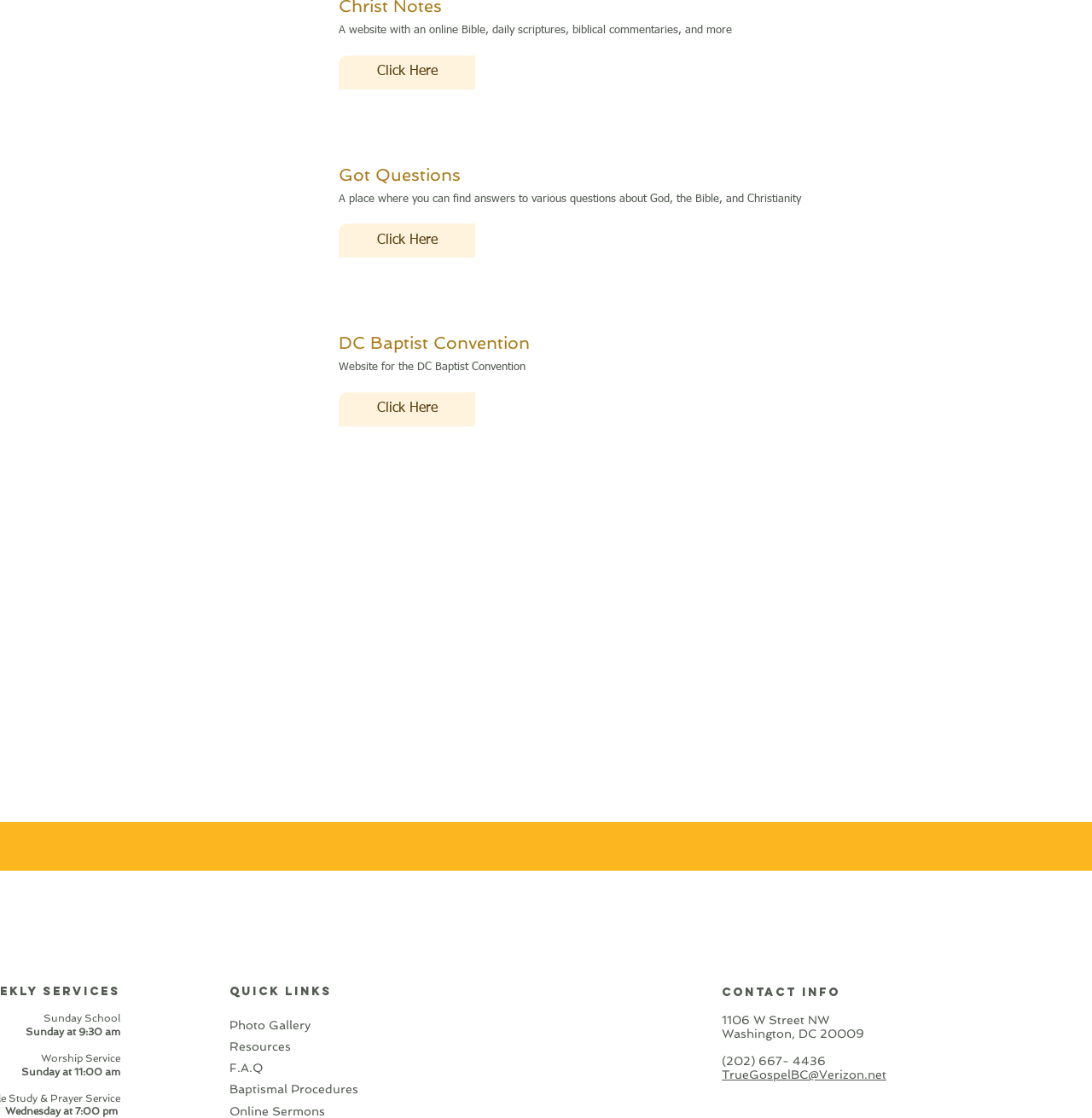What is the email address provided?
Look at the image and provide a short answer using one word or a phrase.

TrueGospelBC@Verizon.net